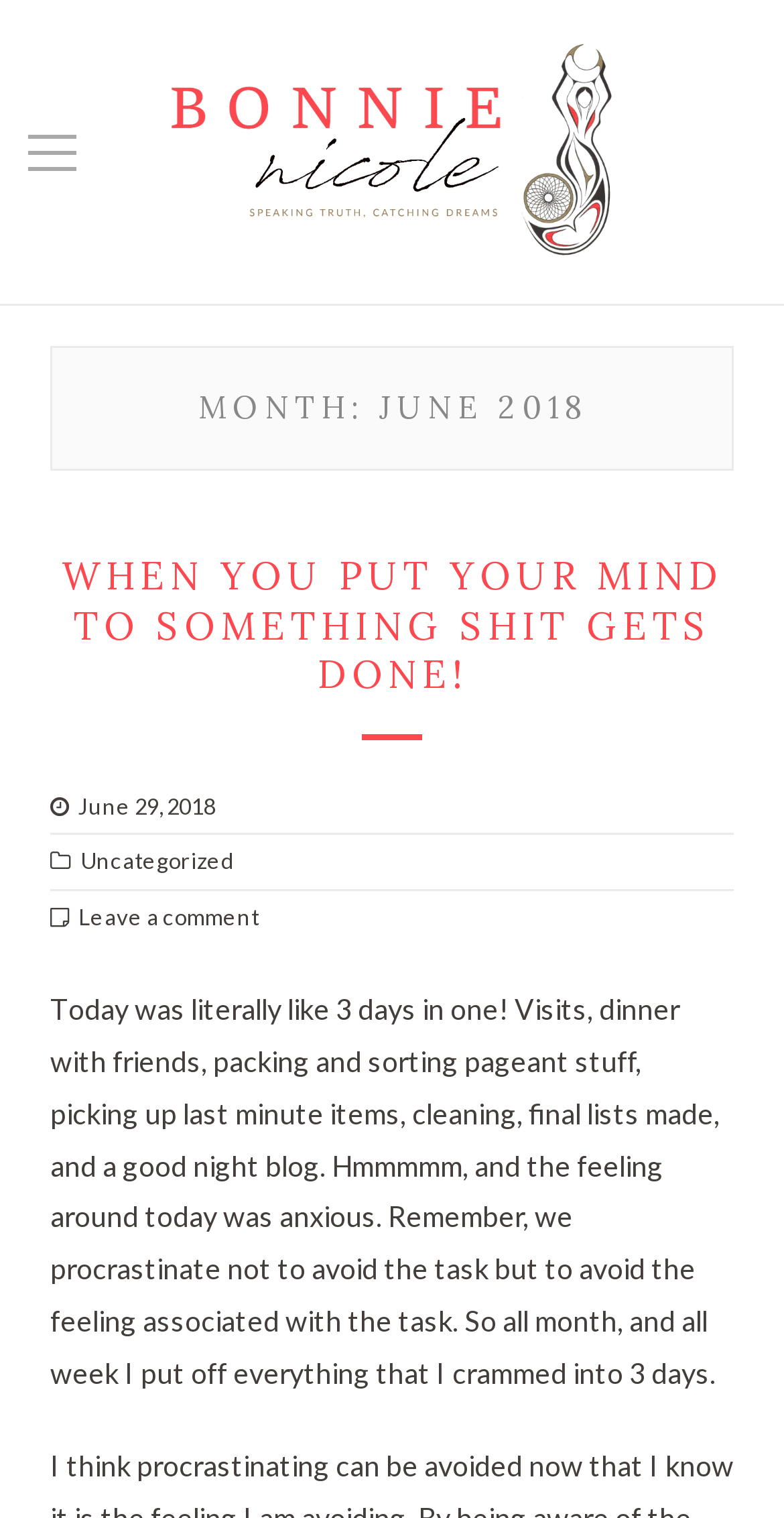Provide the bounding box coordinates of the HTML element this sentence describes: "June 29, 2018June 13, 2019". The bounding box coordinates consist of four float numbers between 0 and 1, i.e., [left, top, right, bottom].

[0.1, 0.522, 0.274, 0.54]